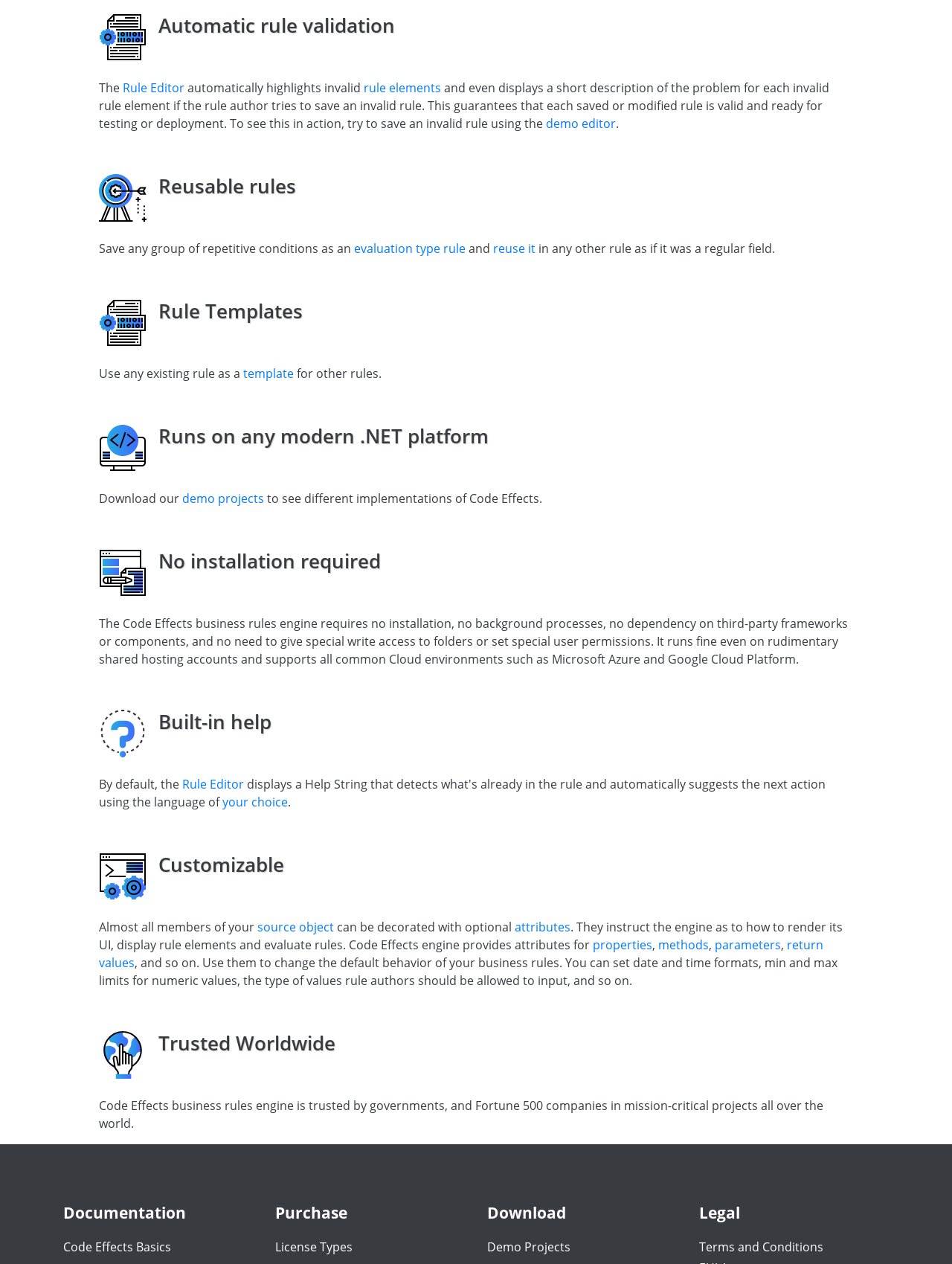Determine the bounding box coordinates of the clickable element necessary to fulfill the instruction: "Read about 'Code Effects Basics'". Provide the coordinates as four float numbers within the 0 to 1 range, i.e., [left, top, right, bottom].

[0.066, 0.98, 0.266, 0.994]